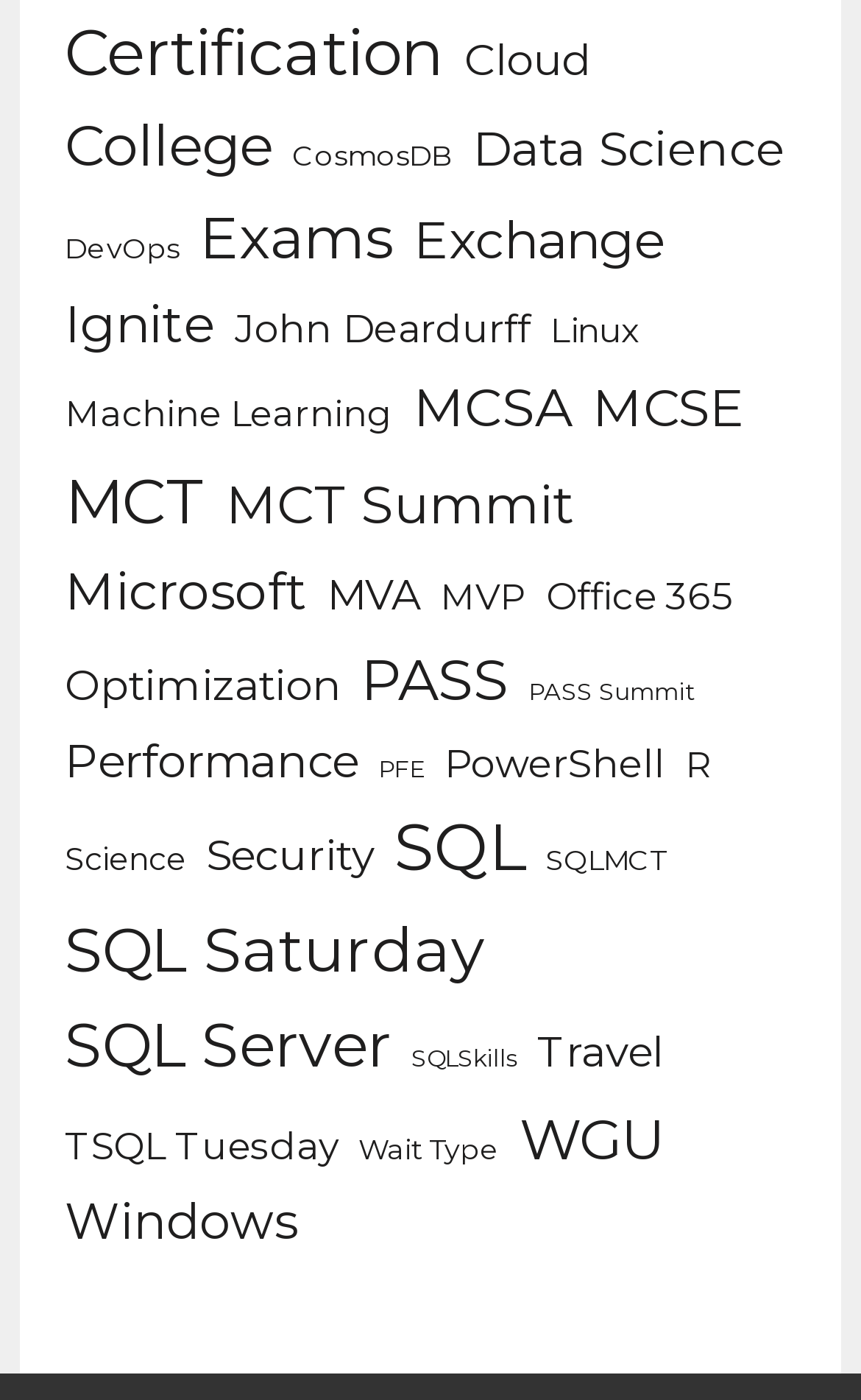Are there any topics related to programming?
Please look at the screenshot and answer in one word or a short phrase.

Yes